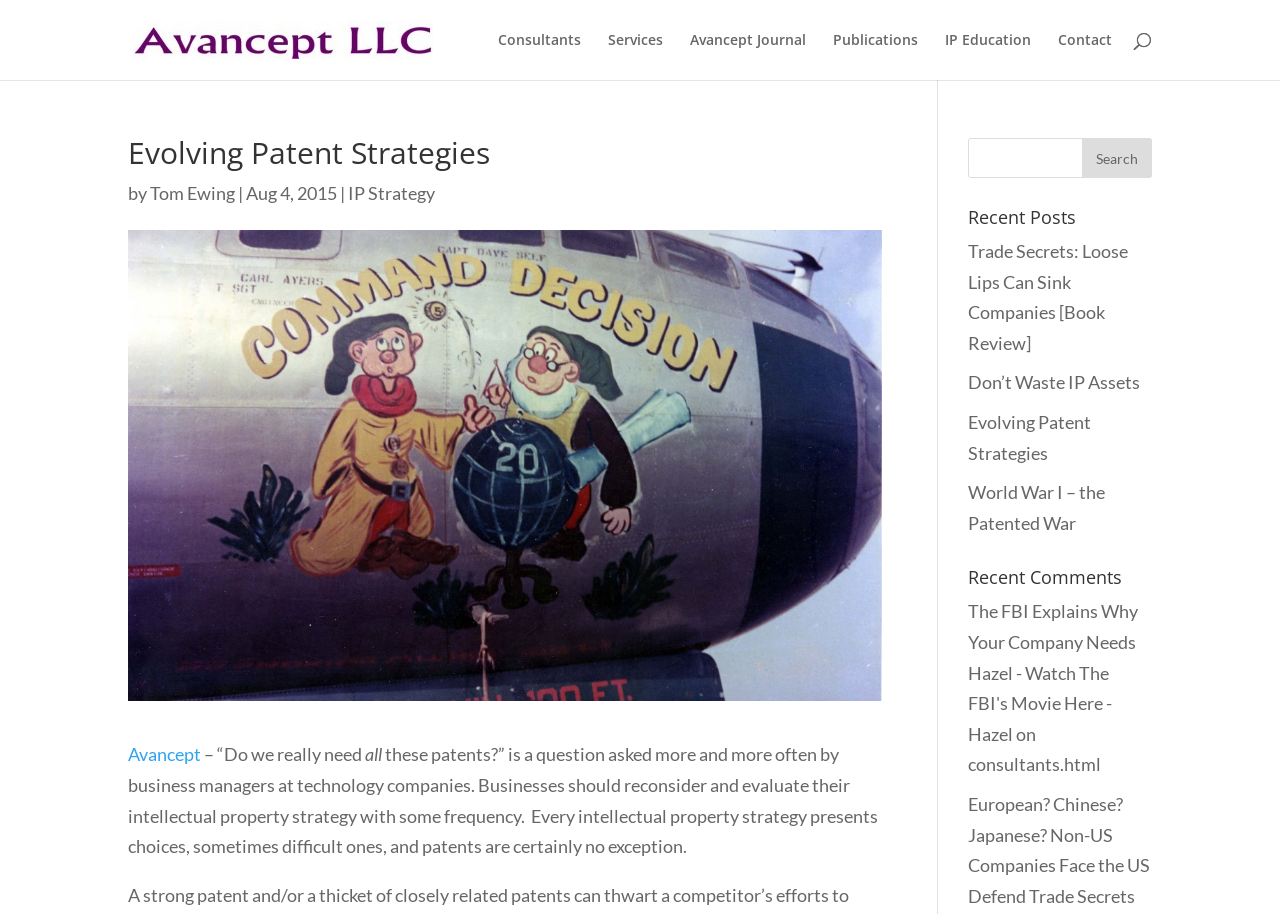What is the name of the company?
Please answer the question with a detailed and comprehensive explanation.

The name of the company can be found in the top-left corner of the webpage, where it is written as 'Avancept LLC' in a link and an image.